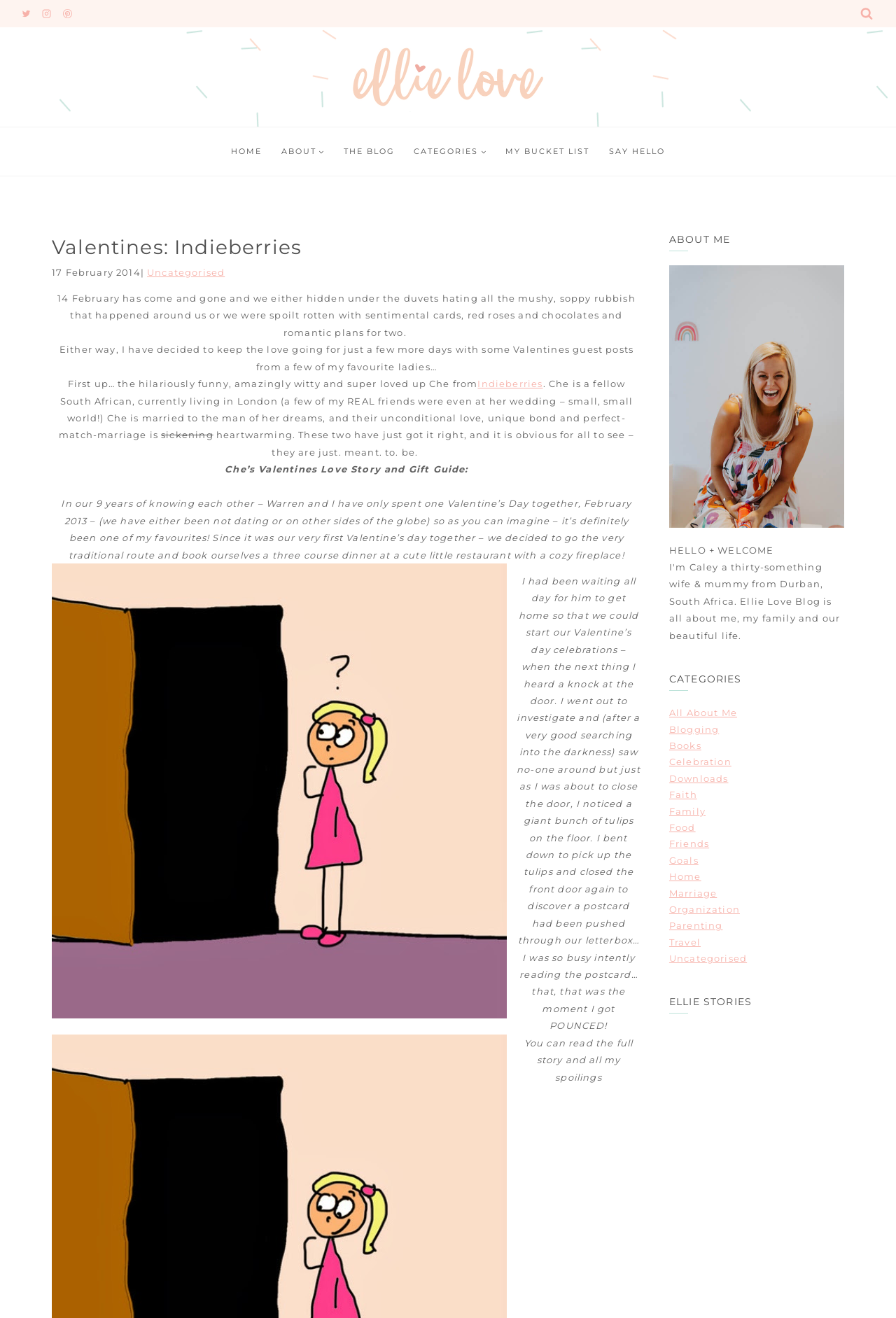Give a full account of the webpage's elements and their arrangement.

The webpage is a blog post titled "Valentines: Indieberries" on the "Ellie Love Blog". At the top left corner, there are three social media links: Twitter, Instagram, and Pinterest, each accompanied by an image. On the top right corner, there is a button to view the search form.

Below the social media links, there is a large heading "Valentines: Indieberries" followed by a subheading "17 February 2014" and a link to "Uncategorised". The main content of the blog post is a story about Valentine's Day, written in a personal and conversational tone. The text is divided into several paragraphs, with some sentences highlighted in a larger font.

On the right-hand side of the page, there is a navigation menu with links to "HOME", "ABOUT", "THE BLOG", "CATEGORIES", "MY BUCKET LIST", and "SAY HELLO". Some of these links have child menus.

Below the navigation menu, there is a section titled "ABOUT ME" with a heading and an image. This section appears to be a brief introduction to the blog author.

Further down the page, there is a list of categories with links to various topics such as "All About Me", "Blogging", "Books", and more. These links are arranged in a vertical column.

At the very bottom of the page, there is a button to scroll to the top.